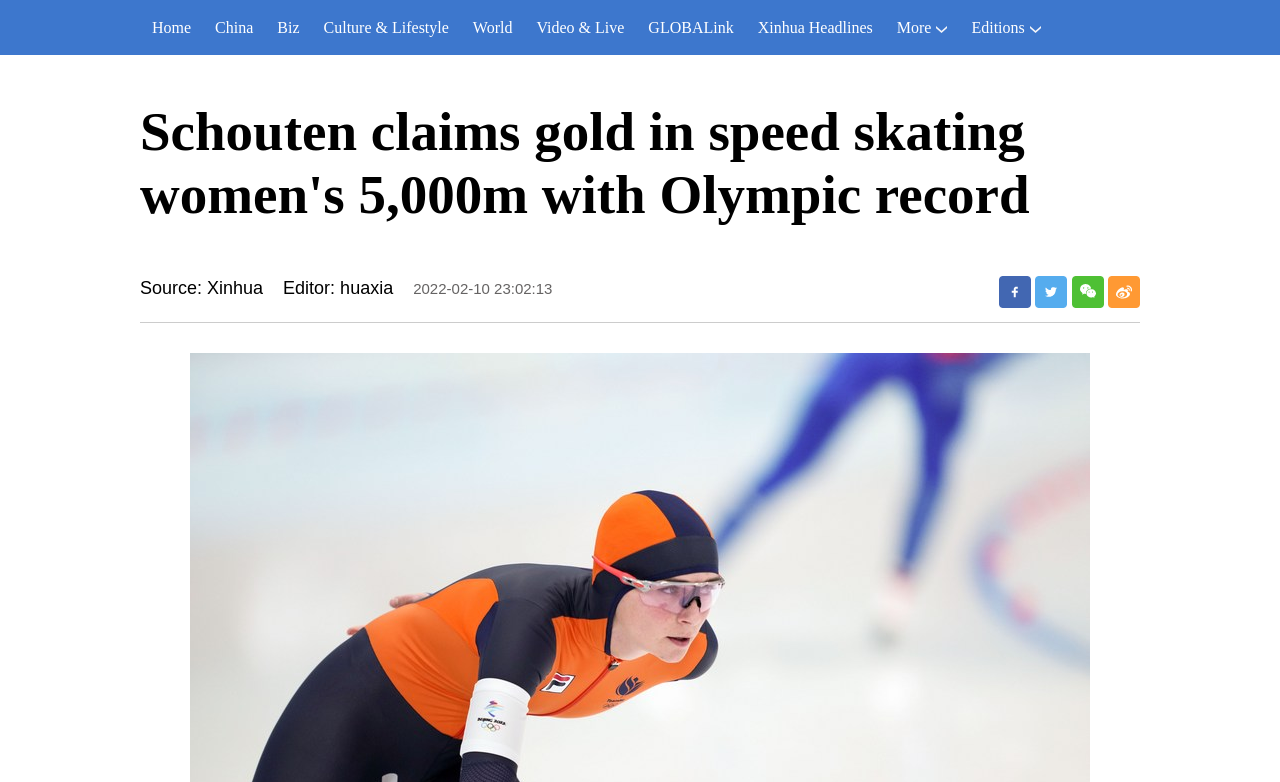Using the description "Video & Live", predict the bounding box of the relevant HTML element.

[0.41, 0.0, 0.497, 0.07]